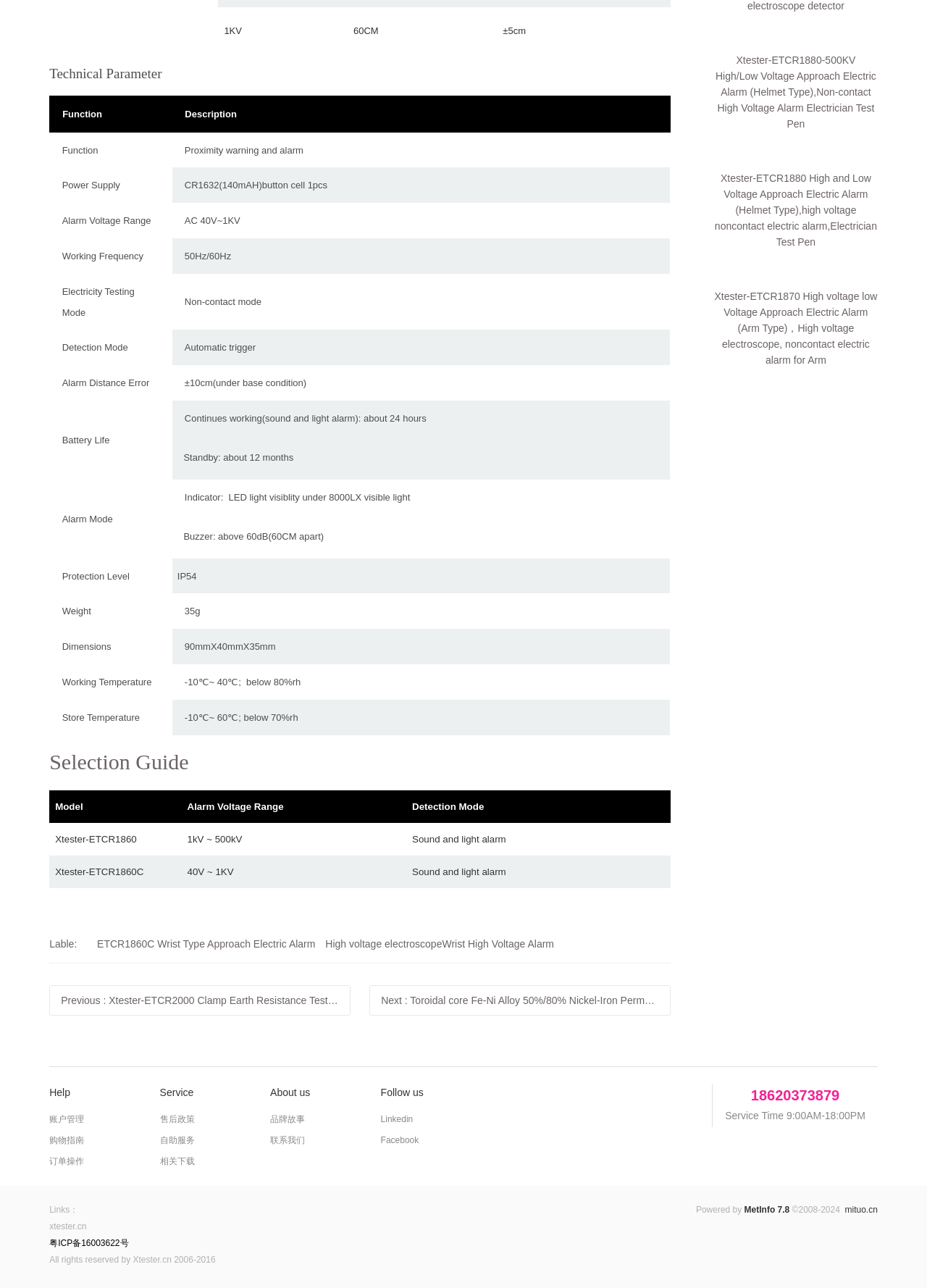Pinpoint the bounding box coordinates for the area that should be clicked to perform the following instruction: "Click on the 'ETCR1860C Wrist Type Approach Electric Alarm' link".

[0.105, 0.727, 0.34, 0.739]